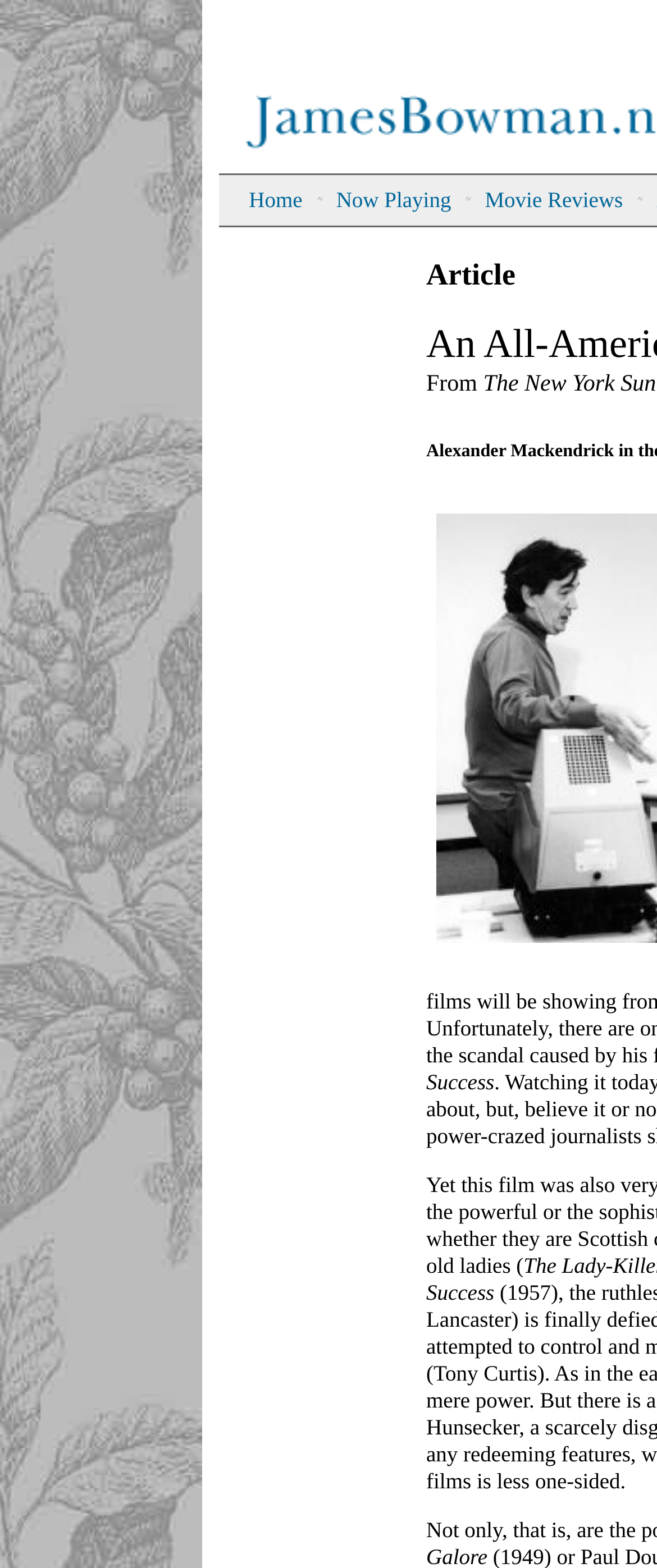Can you give a comprehensive explanation to the question given the content of the image?
Are the navigation menu items aligned horizontally?

I compared the y1 and y2 coordinates of the LayoutTableCell elements and found that they have similar values, which indicates that they are aligned horizontally.